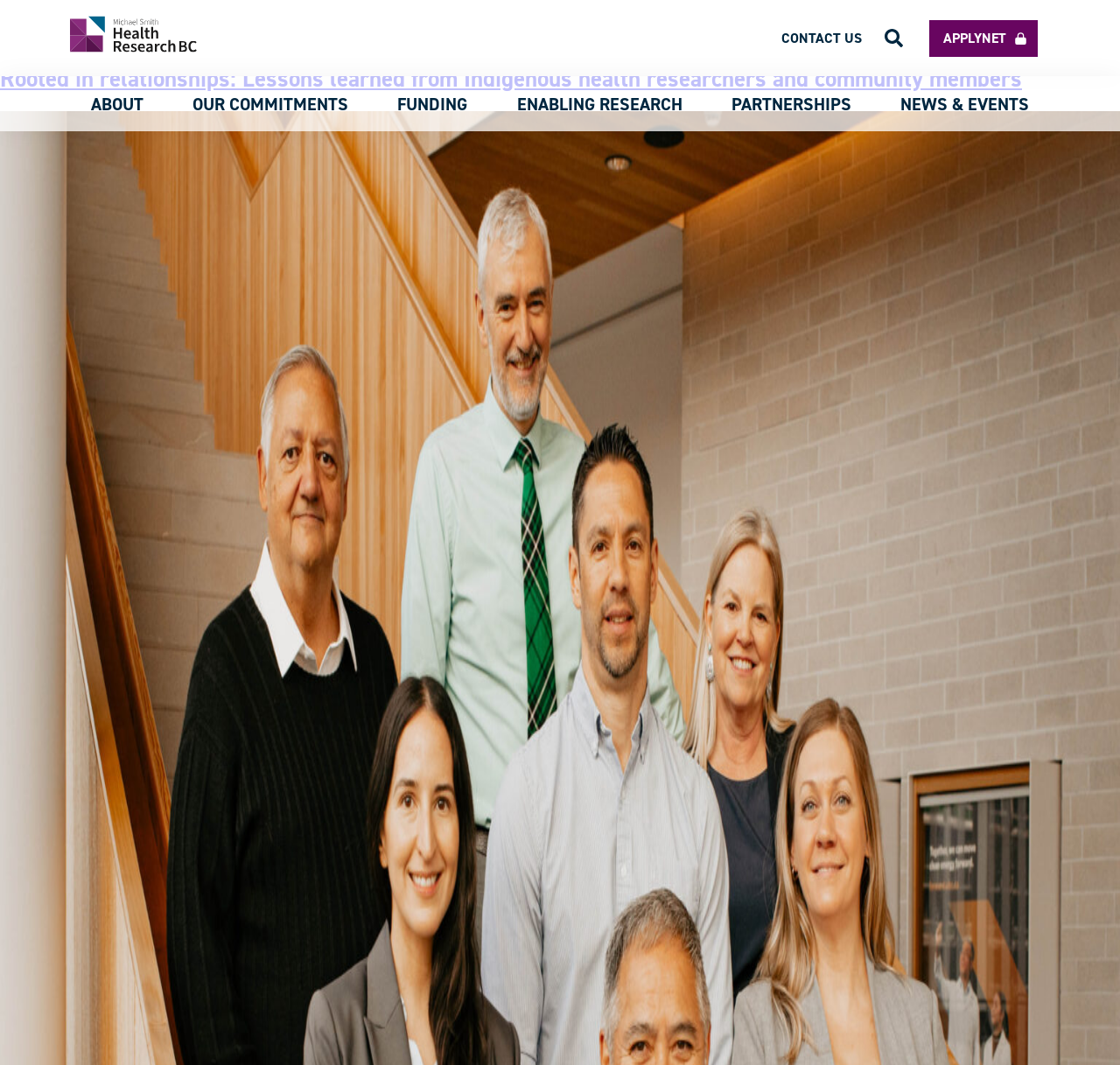What is the title of the first article?
Ensure your answer is thorough and detailed.

I looked at the heading elements in the webpage and found the title of the first article, which is 'Rooted in relationships: Lessons learned from Indigenous health researchers and community members'.